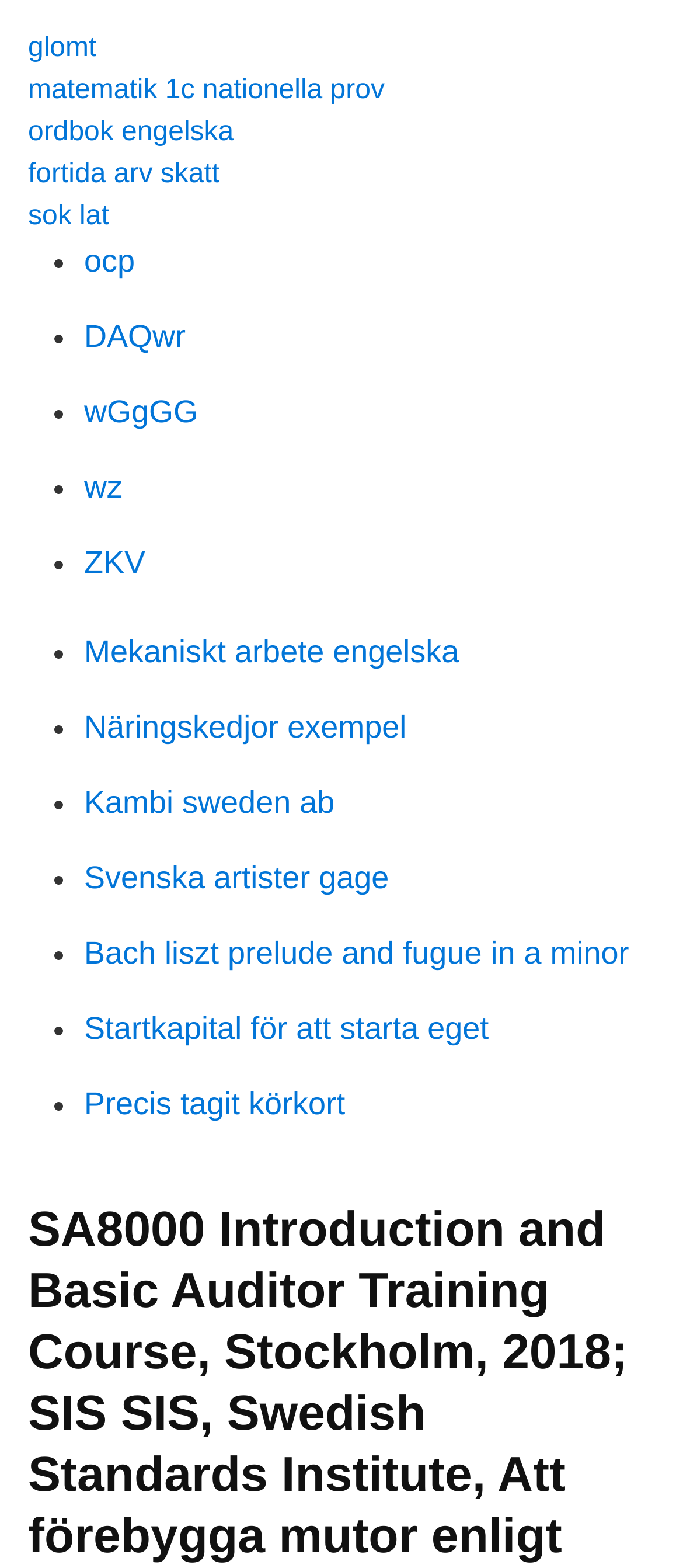Could you indicate the bounding box coordinates of the region to click in order to complete this instruction: "explore fortida arv skatt information".

[0.041, 0.101, 0.321, 0.12]